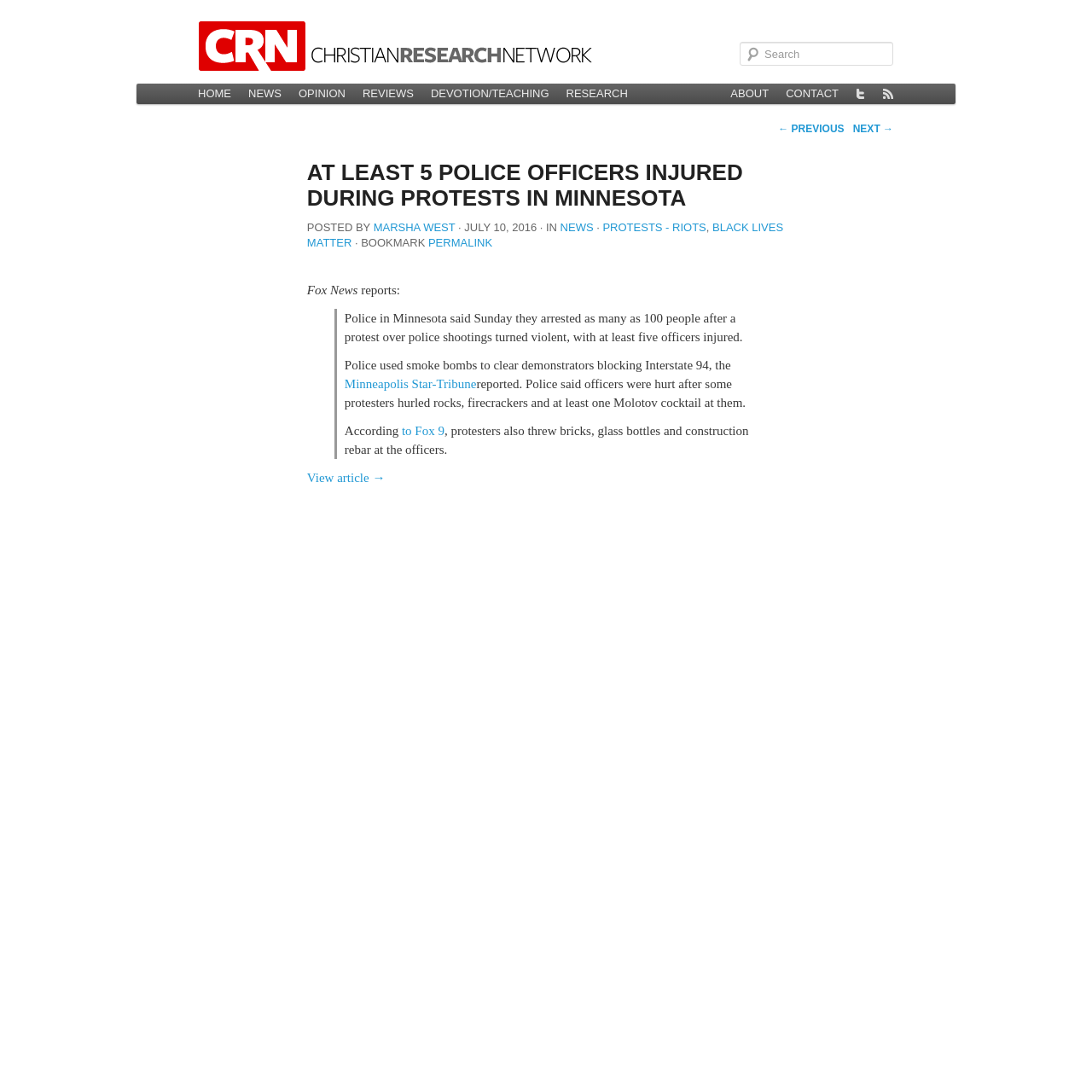Please give a succinct answer to the question in one word or phrase:
What is the topic of the news article?

Protests in Minnesota